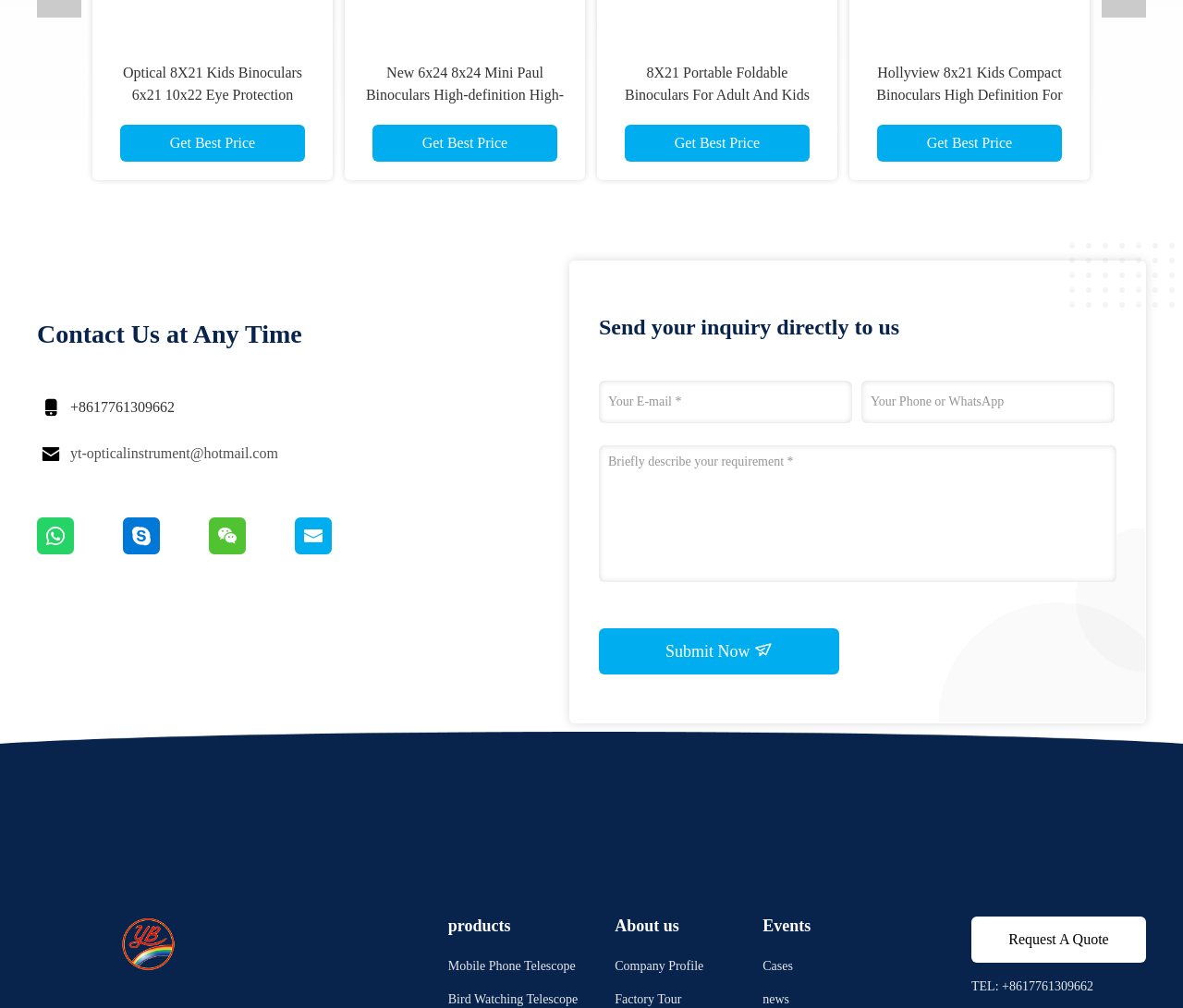Locate the bounding box of the UI element based on this description: "yt-opticalinstrument@hotmail.com". Provide four float numbers between 0 and 1 as [left, top, right, bottom].

[0.104, 0.538, 0.177, 0.553]